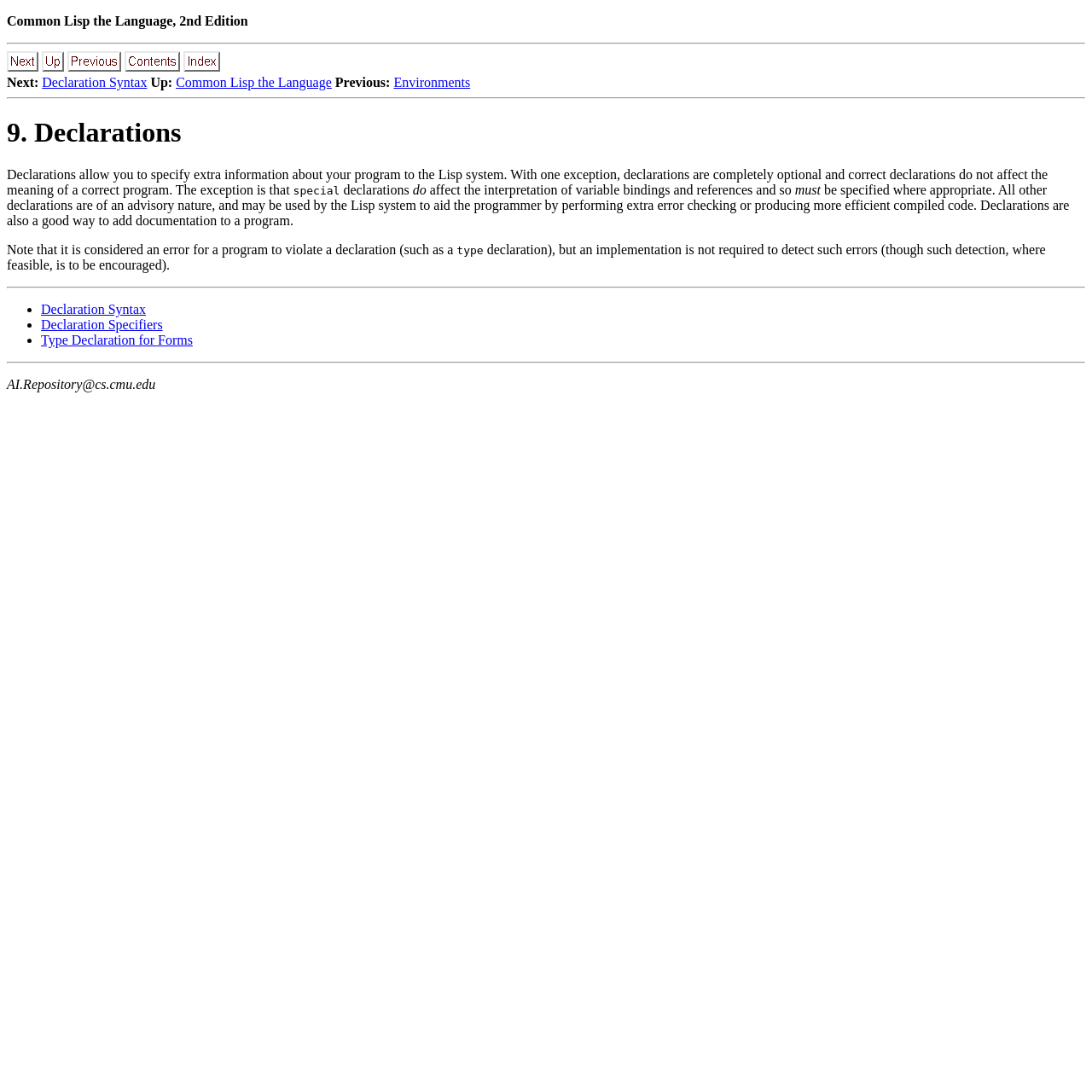What are the three types of declarations listed?
Please respond to the question with a detailed and well-explained answer.

I found the three types of declarations listed by looking at the ListMarker and link elements that list the three types of declarations.